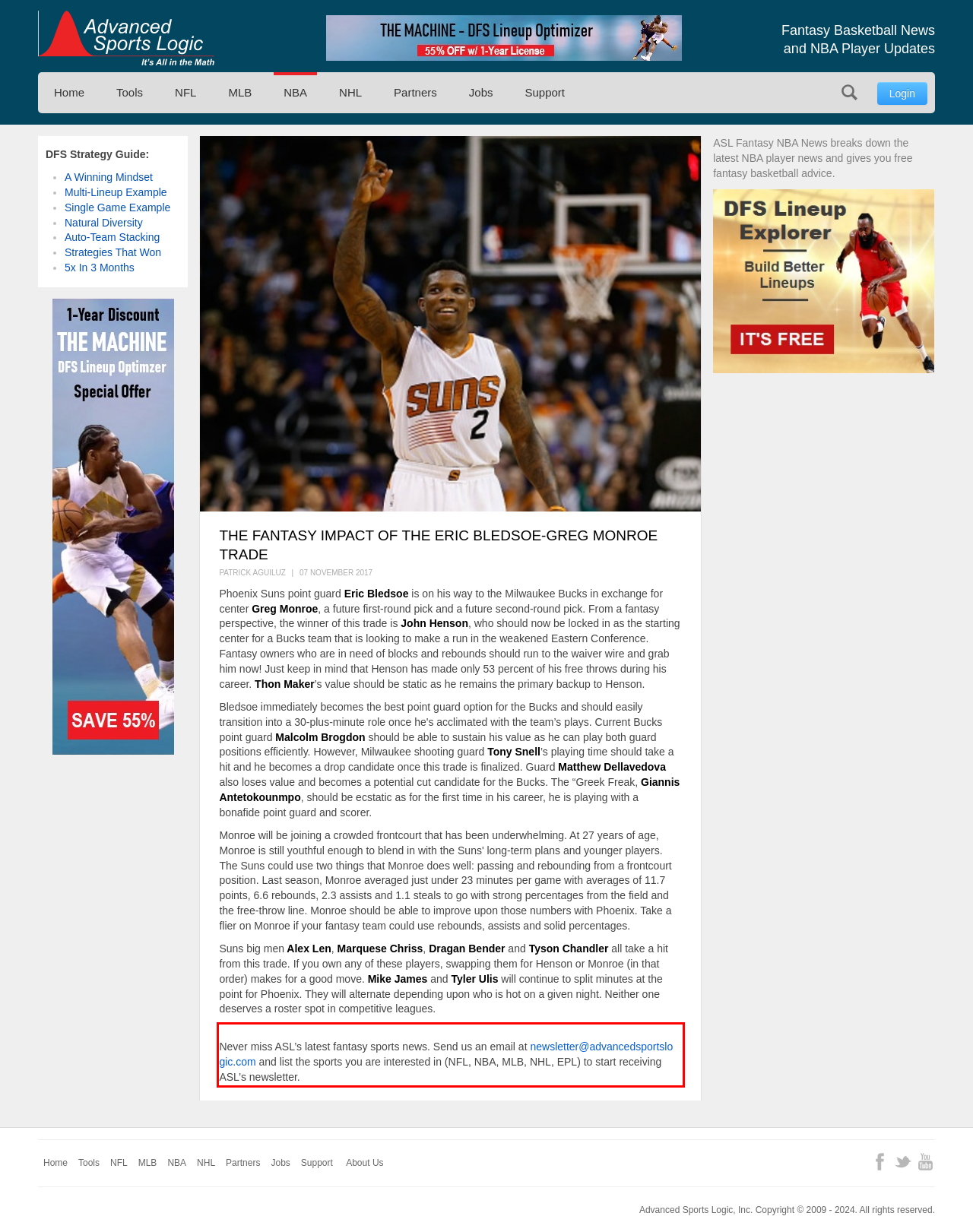Please analyze the screenshot of a webpage and extract the text content within the red bounding box using OCR.

Never miss ASL’s latest fantasy sports news. Send us an email at newsletter@advancedsportslogic.com and list the sports you are interested in (NFL, NBA, MLB, NHL, EPL) to start receiving ASL’s newsletter.